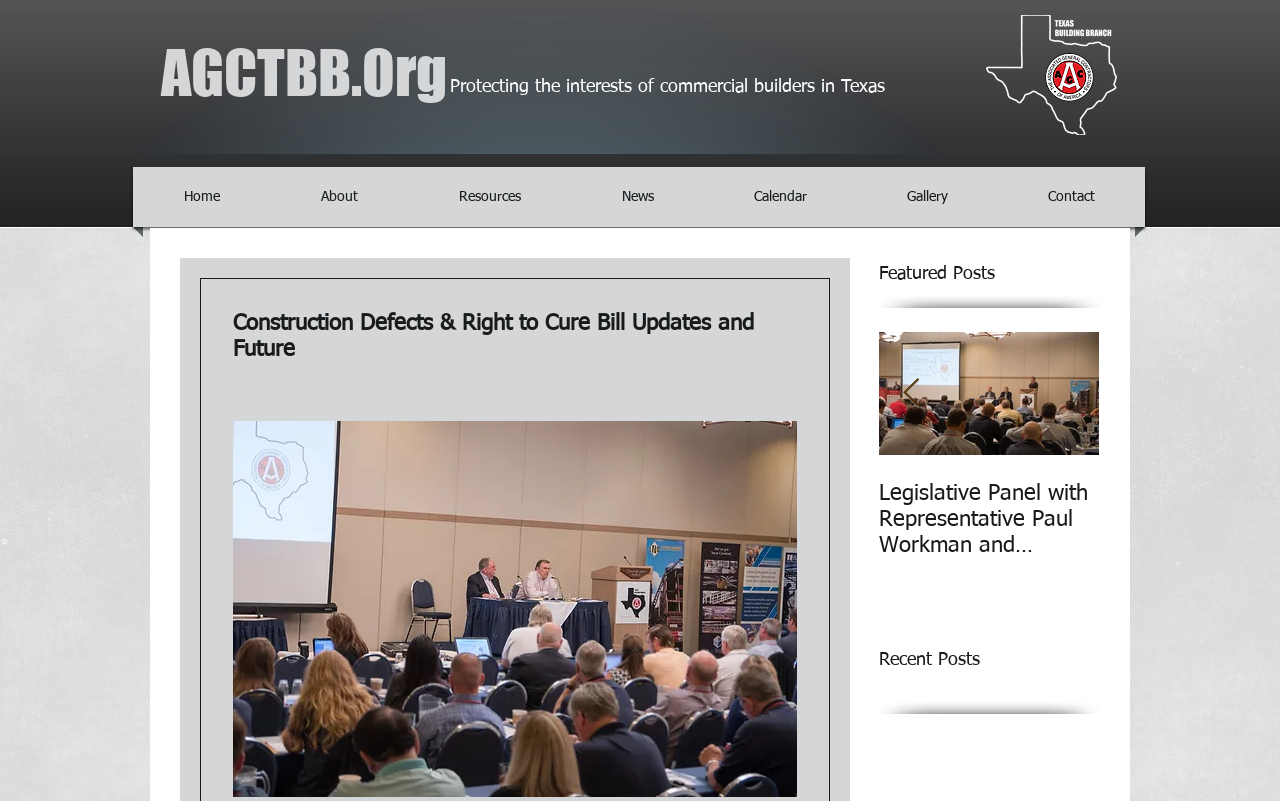Please answer the following query using a single word or phrase: 
What is the topic of the featured post?

Construction Defects